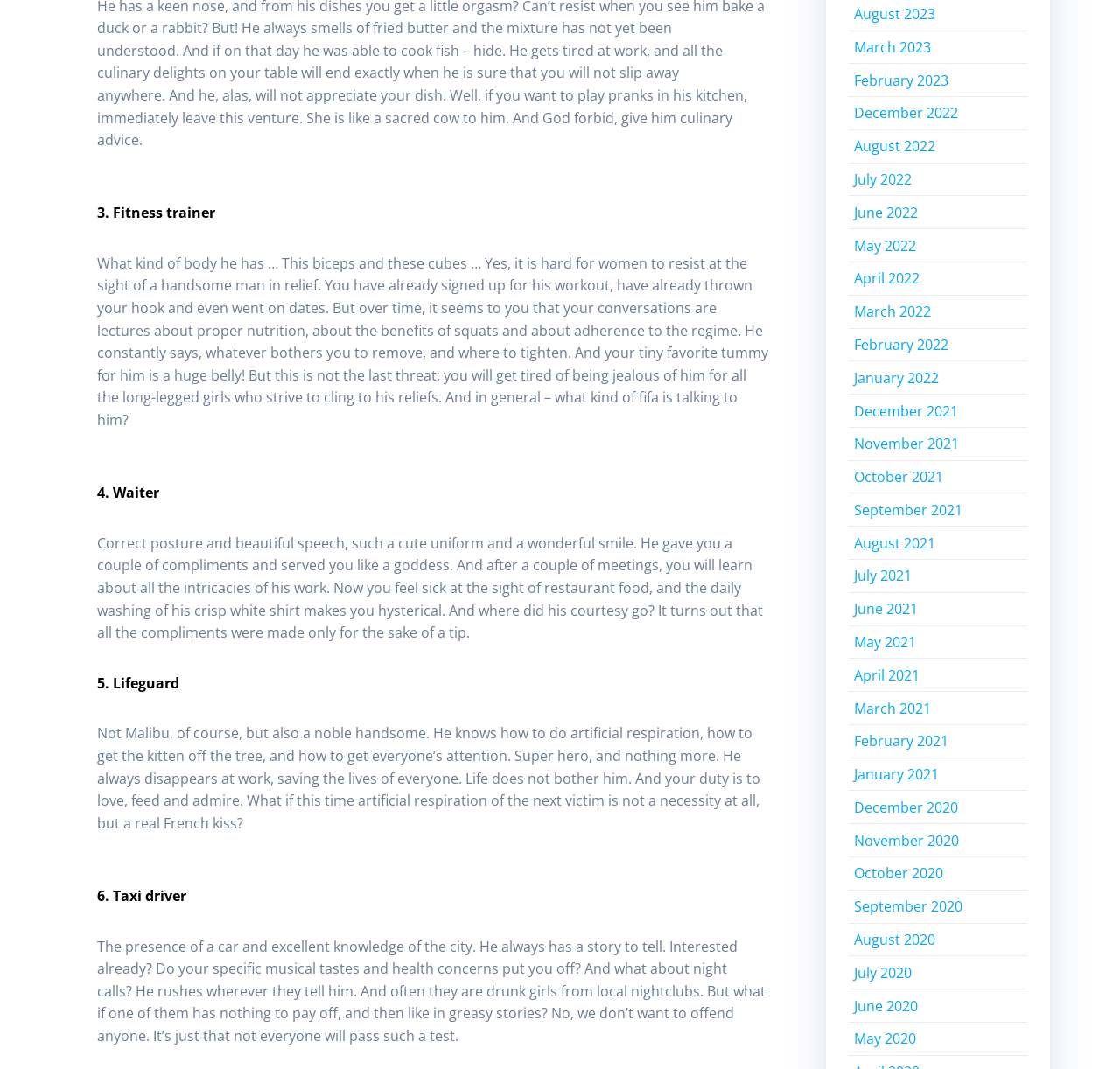Specify the bounding box coordinates of the area to click in order to follow the given instruction: "Read about the fitness trainer."

[0.087, 0.19, 0.192, 0.208]